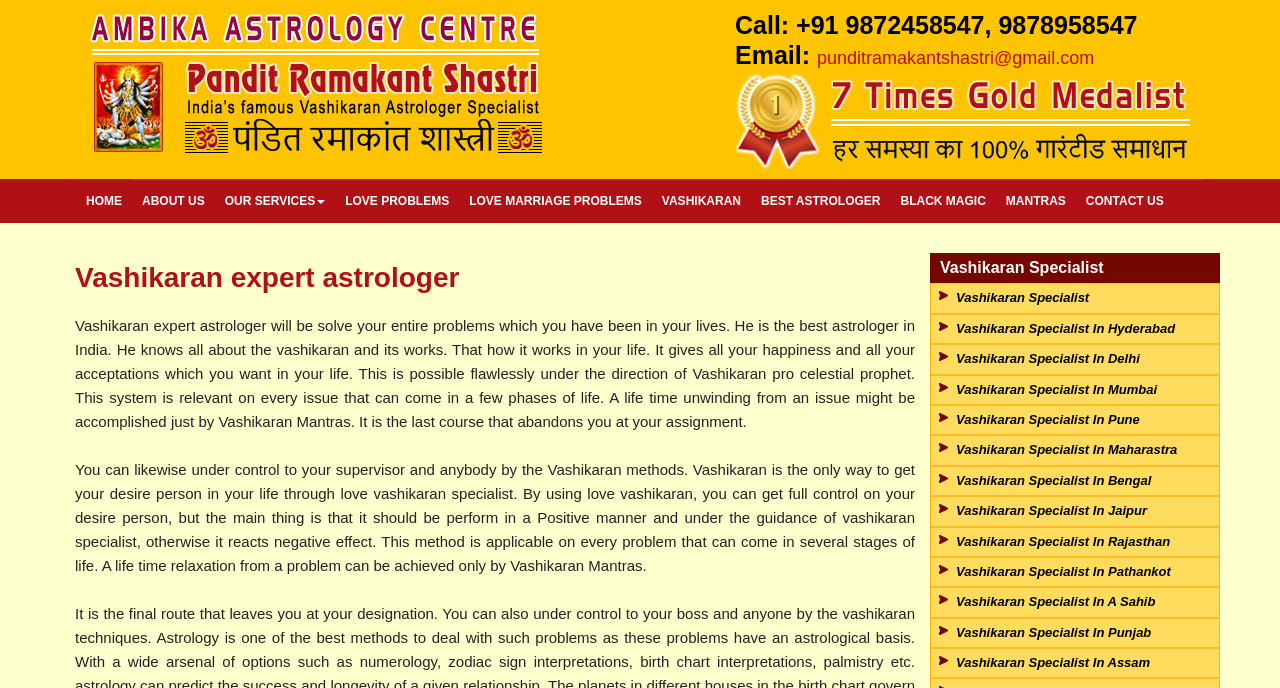Look at the image and write a detailed answer to the question: 
What is the phone number to call for vashikaran services?

I found the phone number by looking at the StaticText element with the text 'Call: +91 9872458547, 9878958547' which is located at the top of the webpage.